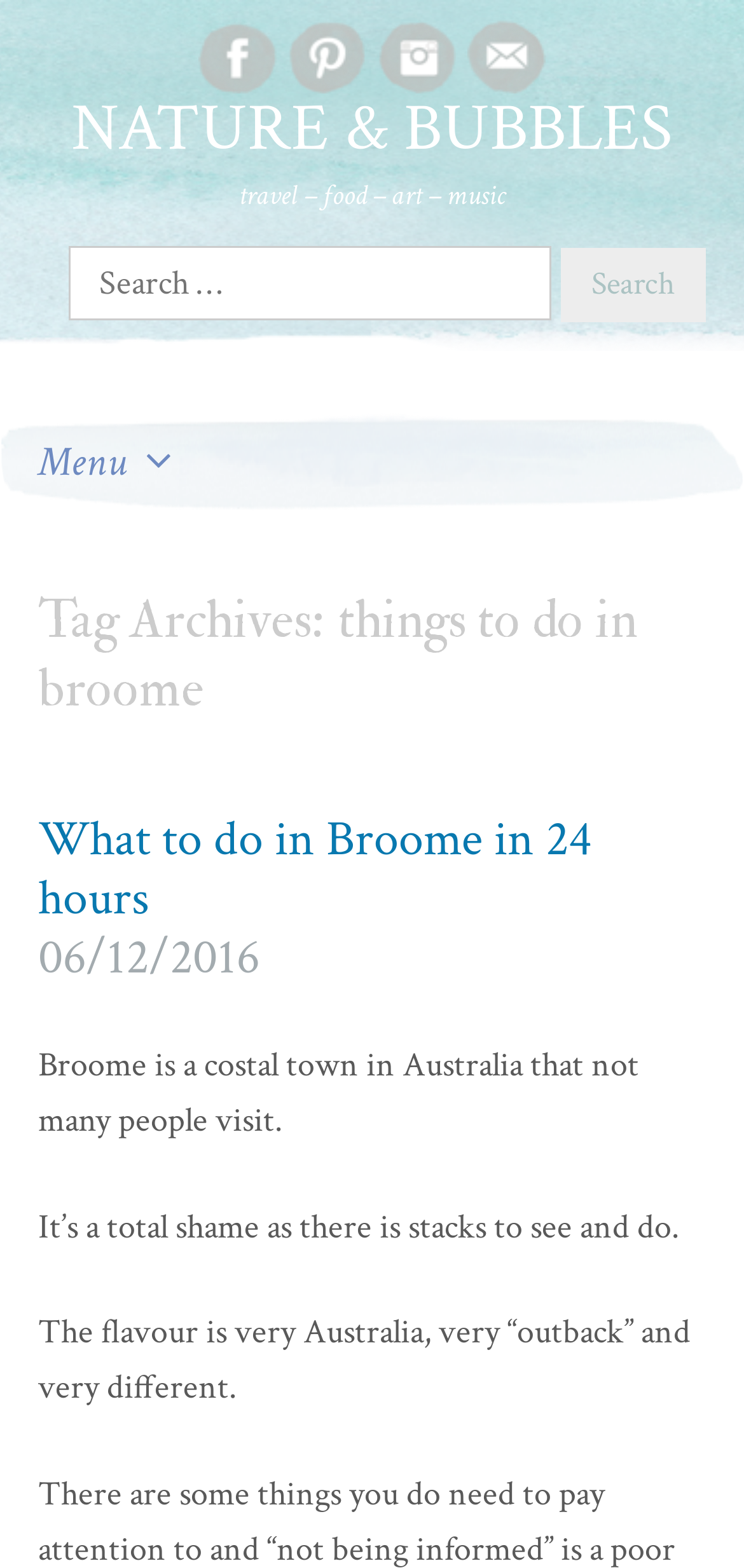Can you specify the bounding box coordinates of the area that needs to be clicked to fulfill the following instruction: "Read 'What to do in Broome in 24 hours' article"?

[0.051, 0.514, 0.795, 0.593]